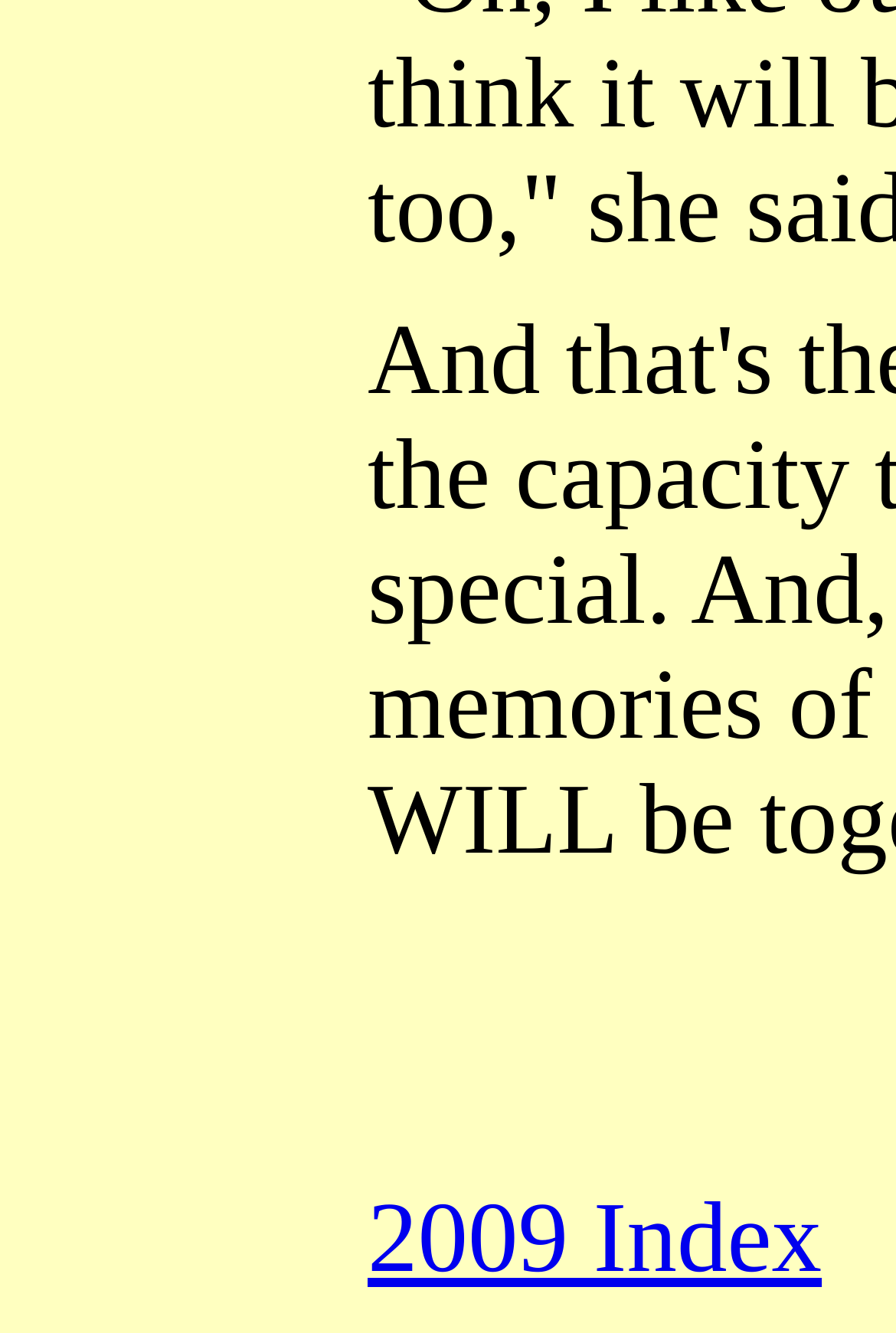Calculate the bounding box coordinates for the UI element based on the following description: "2009 Index". Ensure the coordinates are four float numbers between 0 and 1, i.e., [left, top, right, bottom].

[0.41, 0.888, 0.917, 0.971]